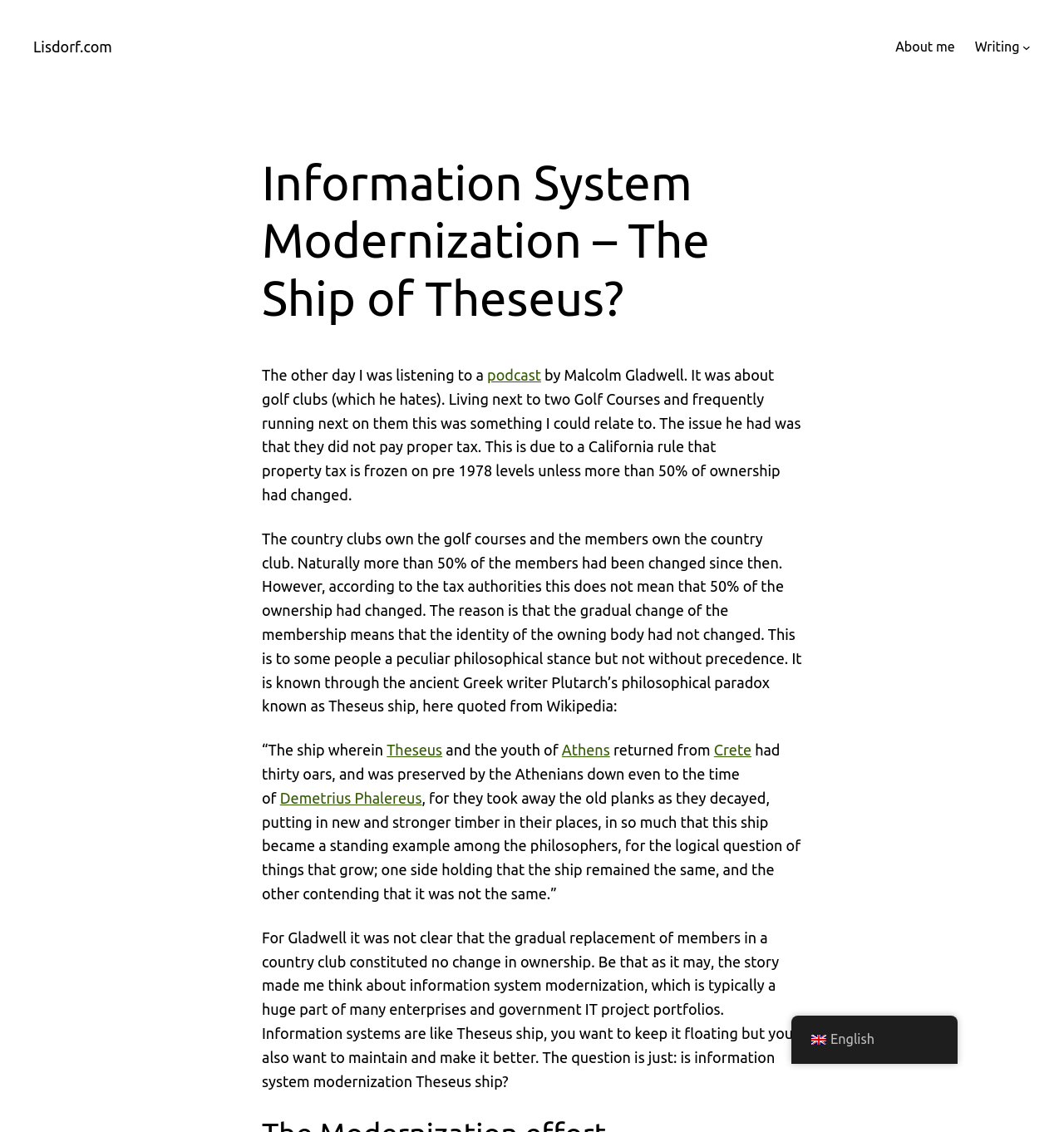What is the author of the article?
Examine the screenshot and reply with a single word or phrase.

Not specified